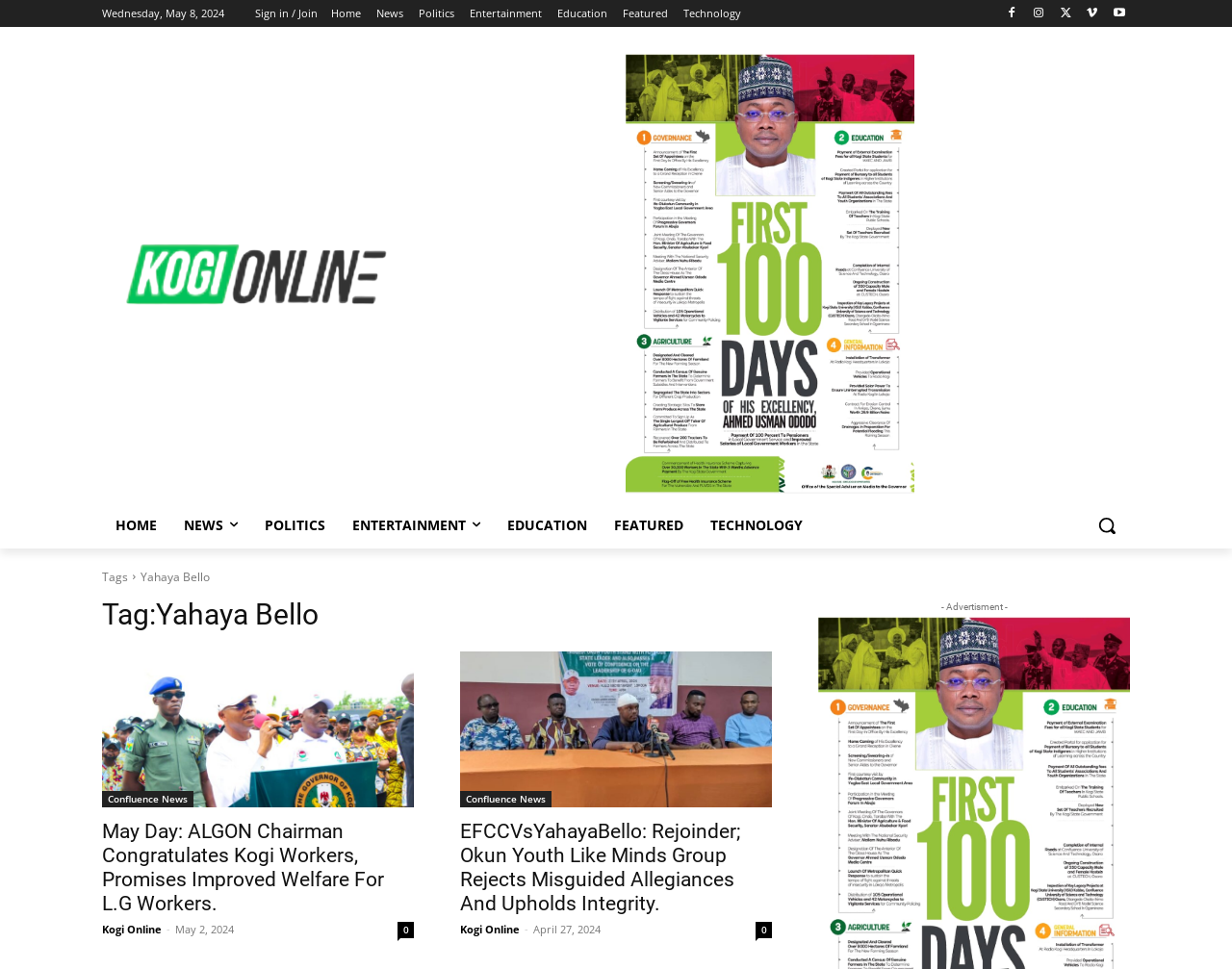Indicate the bounding box coordinates of the clickable region to achieve the following instruction: "Click on the 'Home' link."

[0.269, 0.0, 0.293, 0.028]